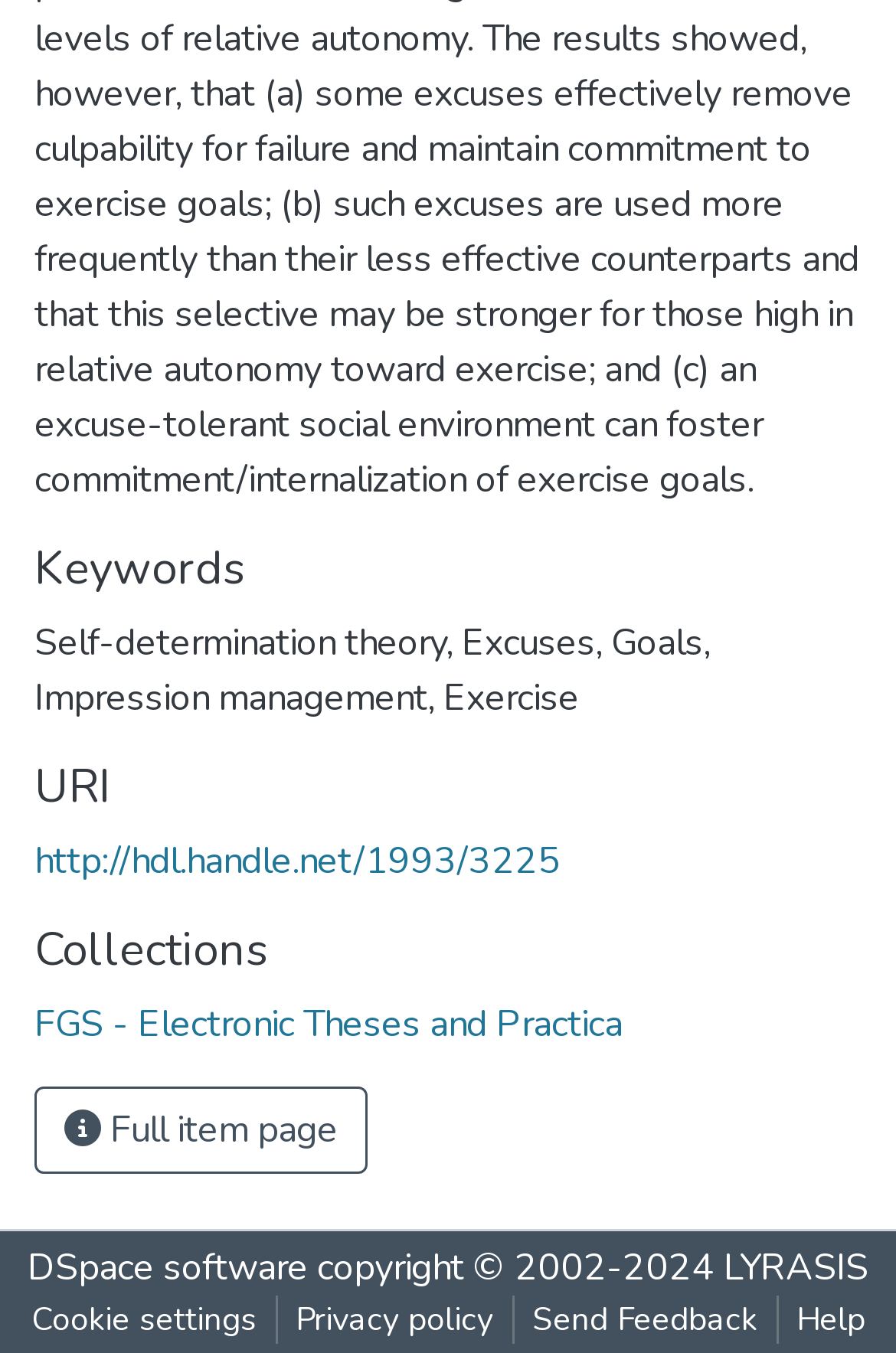What is the copyright year range?
Provide a concise answer using a single word or phrase based on the image.

2002-2024